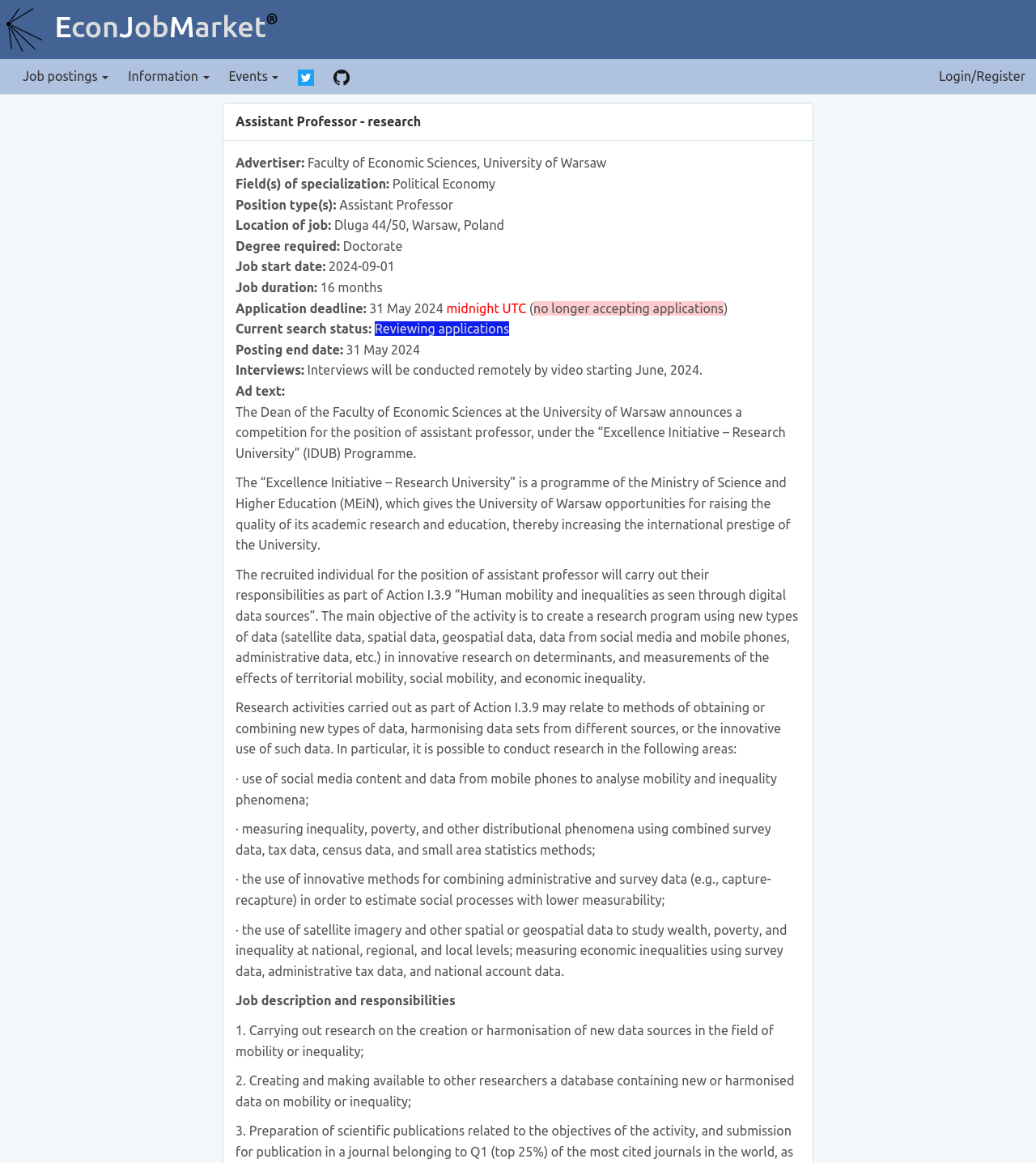Answer the question below using just one word or a short phrase: 
What is the application deadline for the job?

31 May 2024